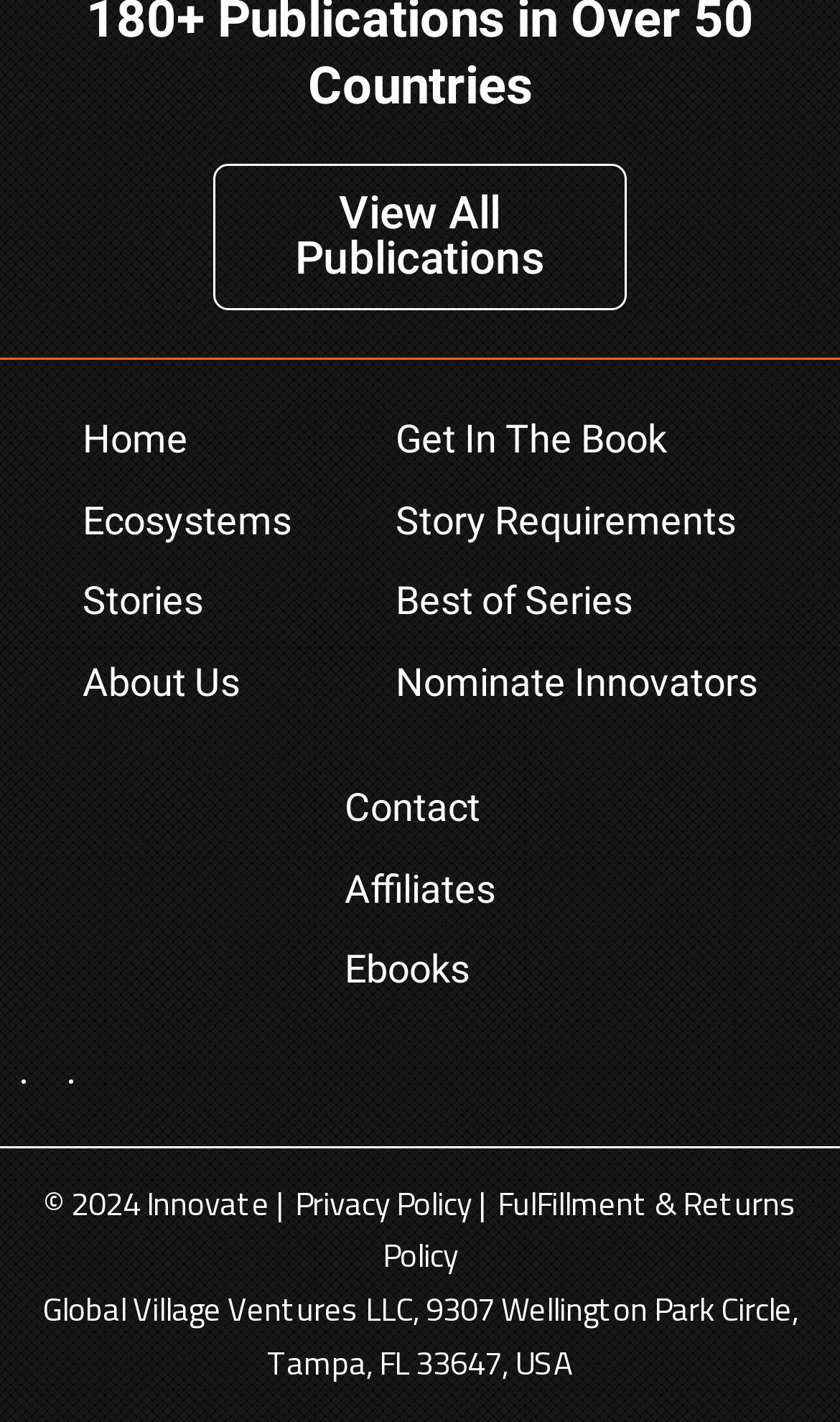What is the purpose of the 'Get In The Book' link?
Using the picture, provide a one-word or short phrase answer.

To submit a story